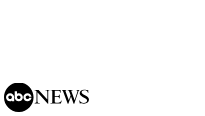What is the purpose of the logo according to the caption?
Using the image as a reference, answer the question in detail.

The caption states that the logo symbolizes the brand's commitment to delivering news and information to the public, reflecting its reputation as a major American broadcasting network, indicating that the purpose of the logo is to represent the brand's commitment to delivering news and information.